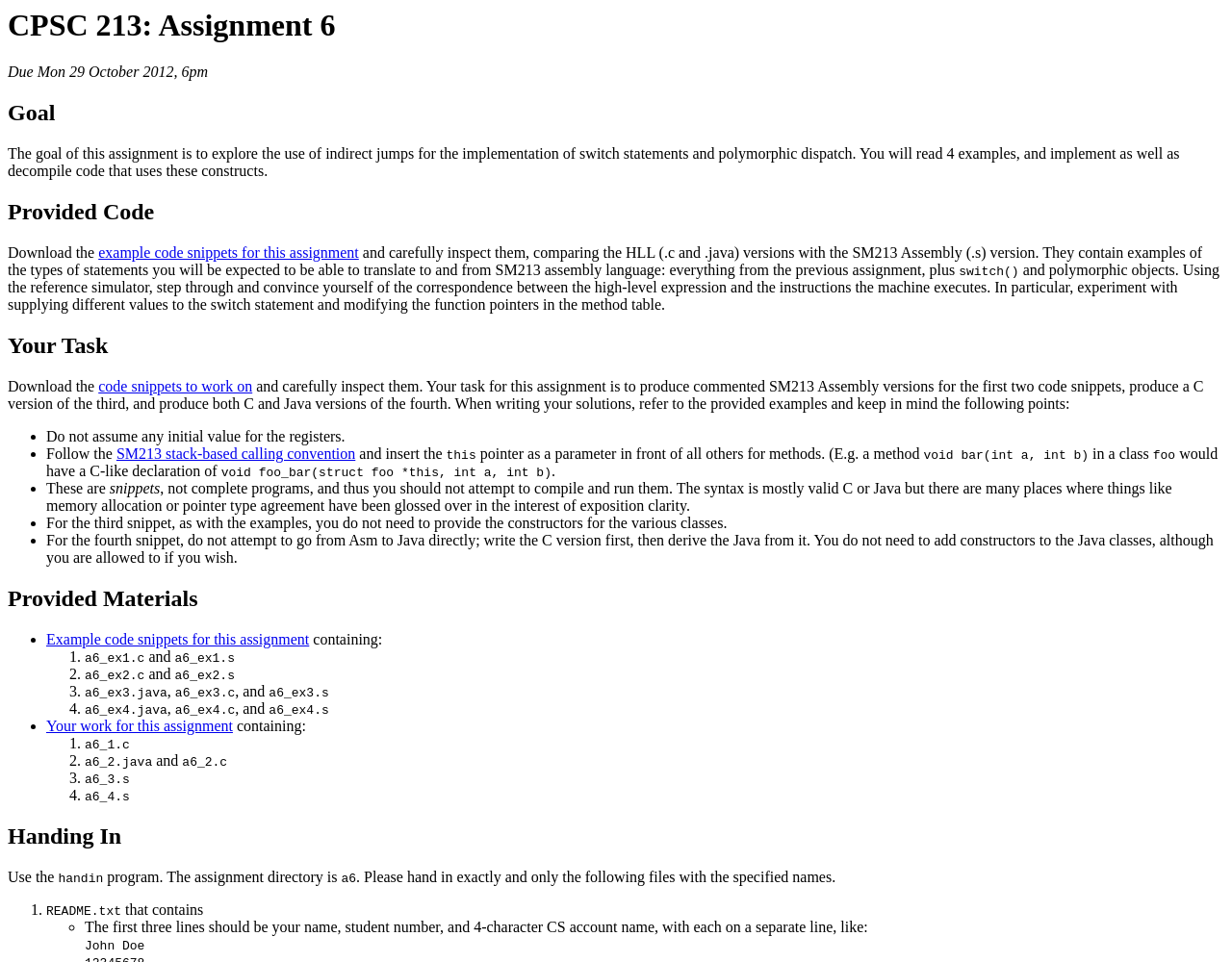What is the due date of the assignment?
Carefully analyze the image and provide a thorough answer to the question.

The due date of the assignment can be found in the 'Due Mon 29 October 2012, 6pm' text, which is a StaticText element located at the top of the webpage, indicating the deadline for submitting the assignment.